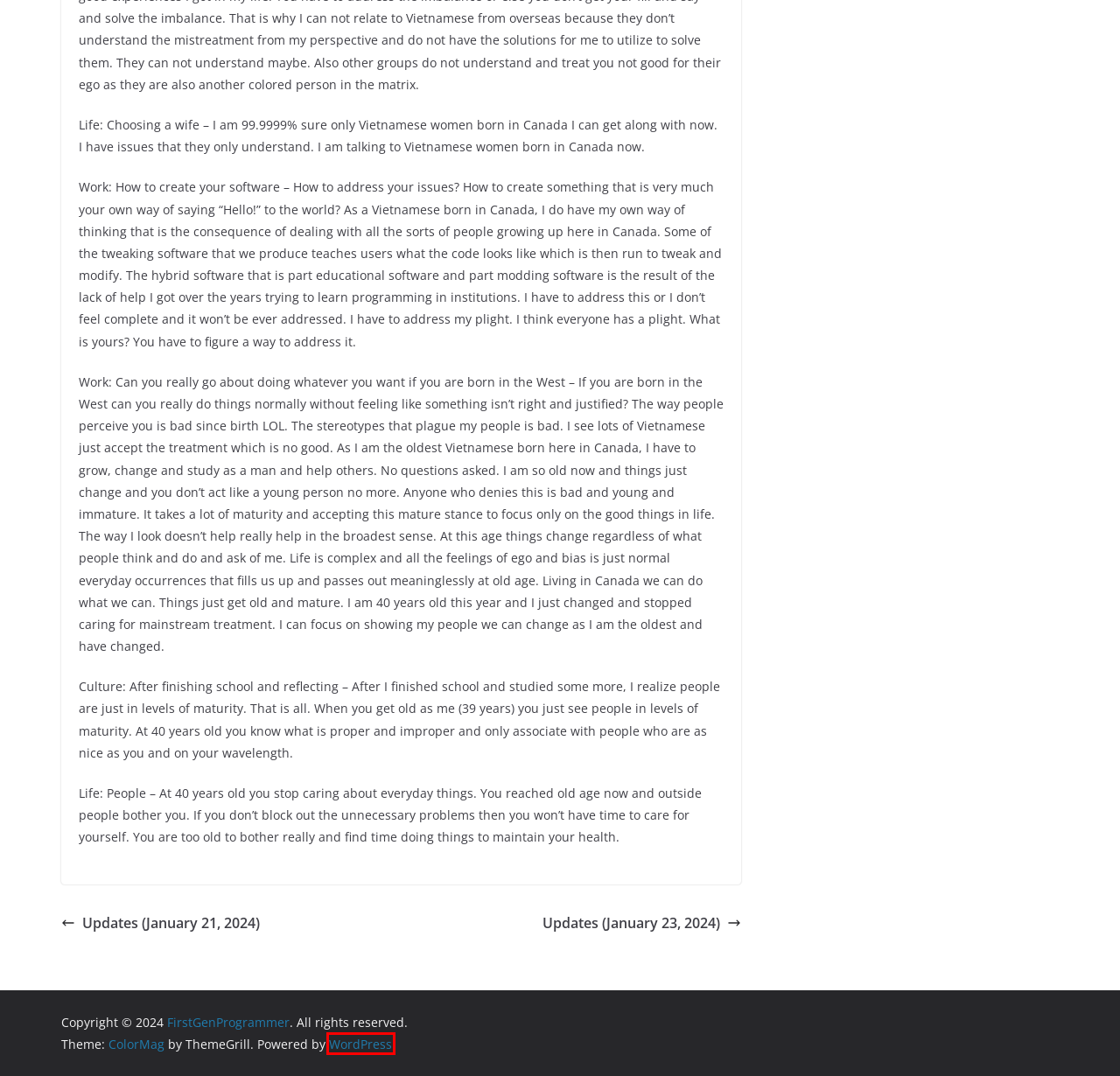Examine the screenshot of a webpage with a red rectangle bounding box. Select the most accurate webpage description that matches the new webpage after clicking the element within the bounding box. Here are the candidates:
A. Updates (January 21, 2024) – FirstGenProgrammer
B. Health – FirstGenProgrammer
C. Updates (June 12, 2024) – FirstGenProgrammer
D. Updates (June 6, 2024) – FirstGenProgrammer
E. Blog Tool, Publishing Platform, and CMS – WordPress.org
F. Updates (January 23, 2024) – FirstGenProgrammer
G. Tutoring – FirstGenProgrammer
H. Why? – FirstGenProgrammer

E